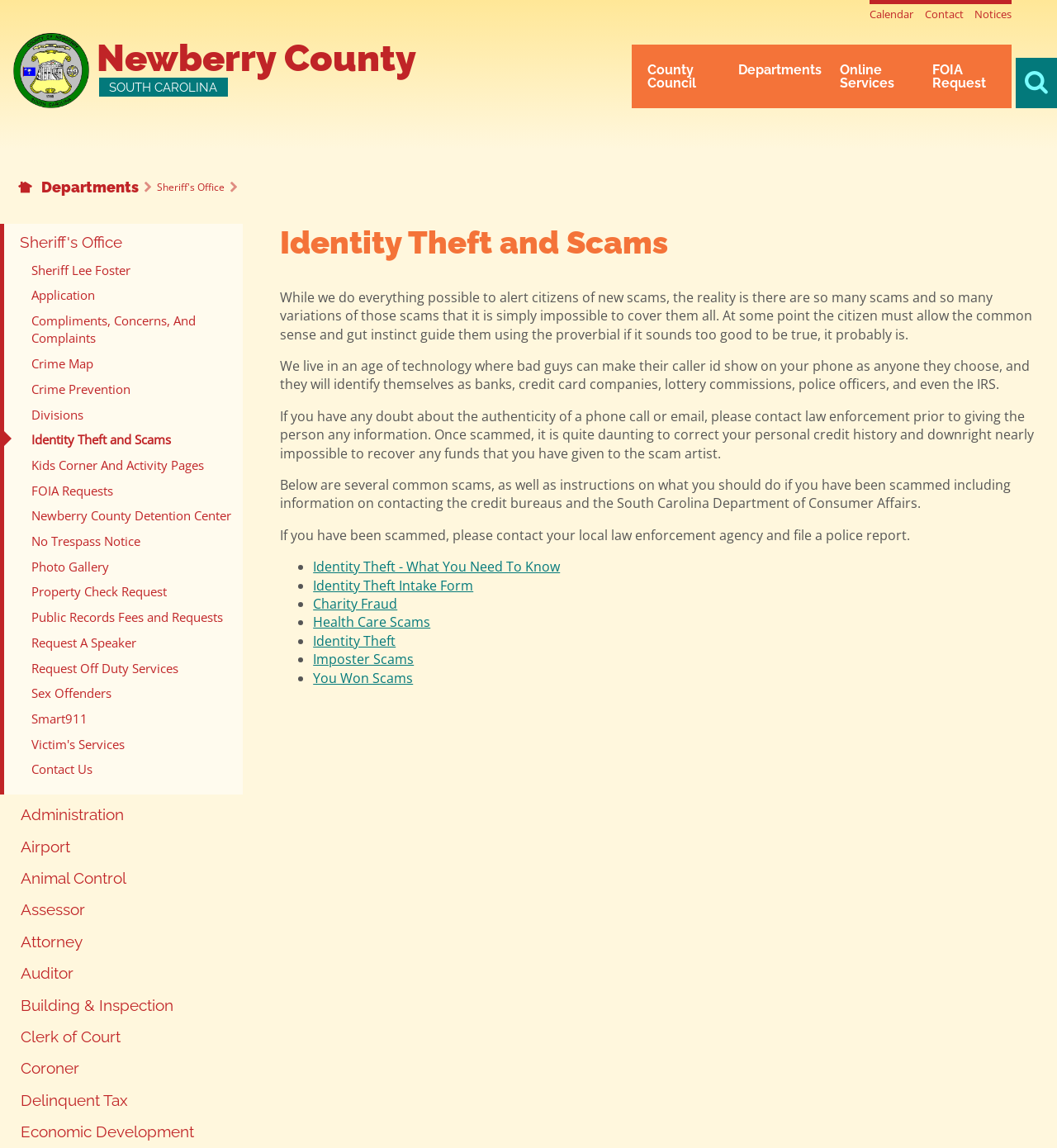Can you look at the image and give a comprehensive answer to the question:
How many links are there under 'Online Services'?

I counted the number of links under the 'Online Services' section, starting from 'Calendar' to 'FOIA Request', and found 5 links.